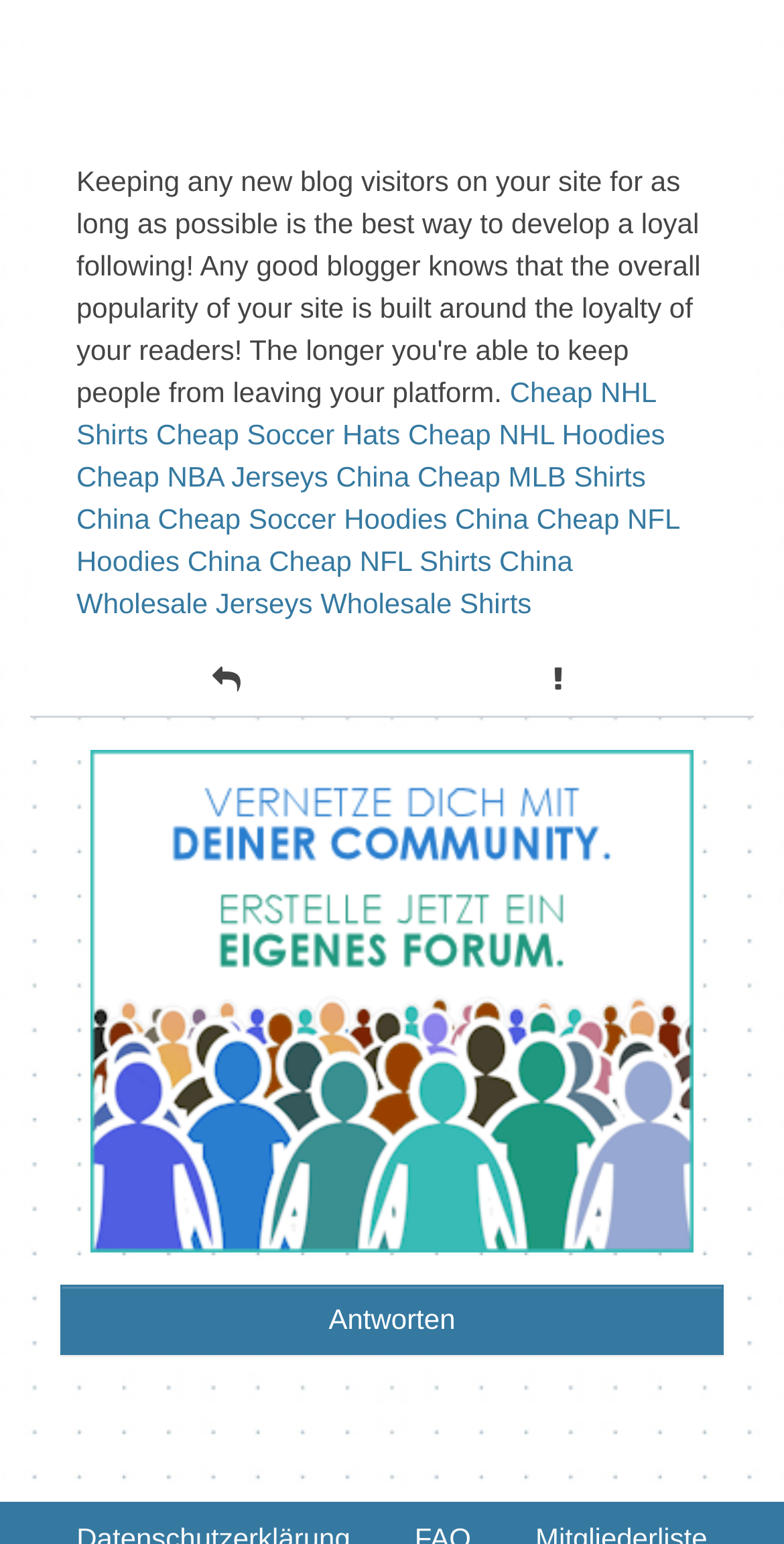Could you locate the bounding box coordinates for the section that should be clicked to accomplish this task: "View Wholesale Jerseys".

[0.097, 0.38, 0.399, 0.401]